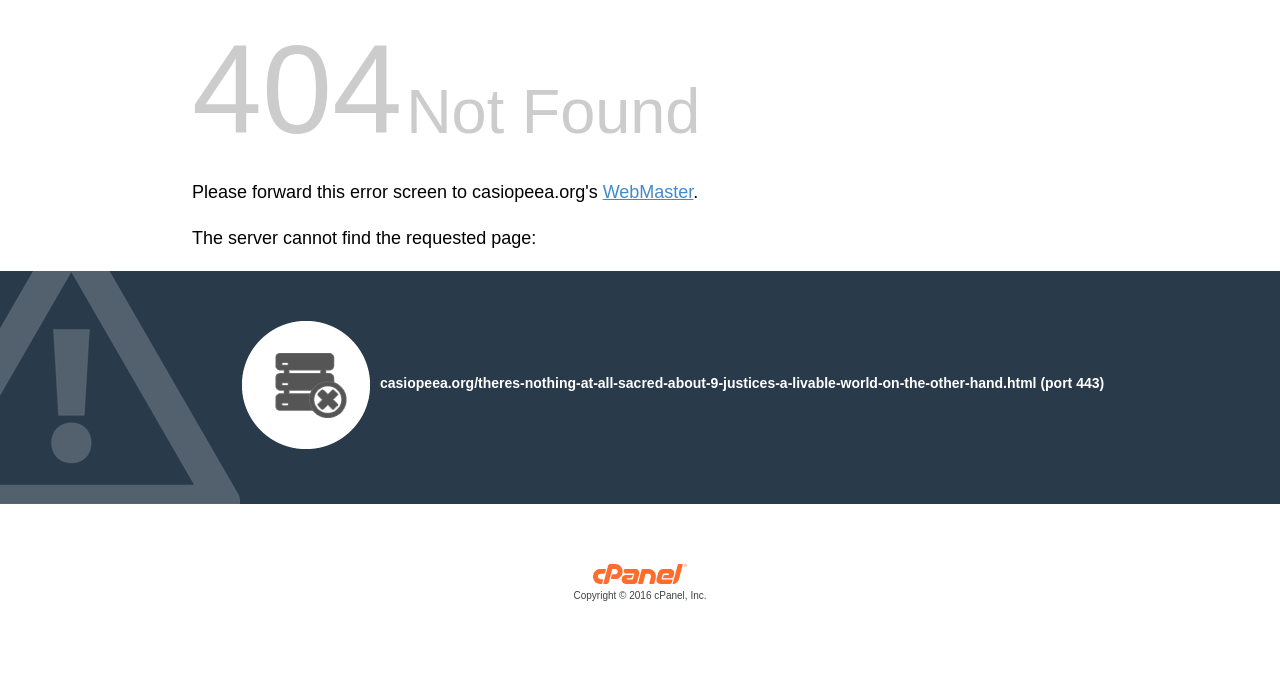Summarize the webpage with a detailed and informative caption.

The webpage displays a "404 Not Found" error message. At the top, there is a link to "WebMaster" situated near the center of the page, accompanied by a period symbol. Below this, a static text element explains the error, stating "The server cannot find the requested page:". 

To the right of this text, an image is positioned, taking up a moderate amount of vertical space. 

Further down, a lengthy static text element displays a URL, "casiopeea.org/theres-nothing-at-all-sacred-about-9-justices-a-livable-world-on-the-other-hand.html (port 443)". This text spans across a significant portion of the page's width.

At the very bottom of the page, a copyright notice from "cPanel, Inc." is displayed, including a link to the company's name and a small image of their logo.